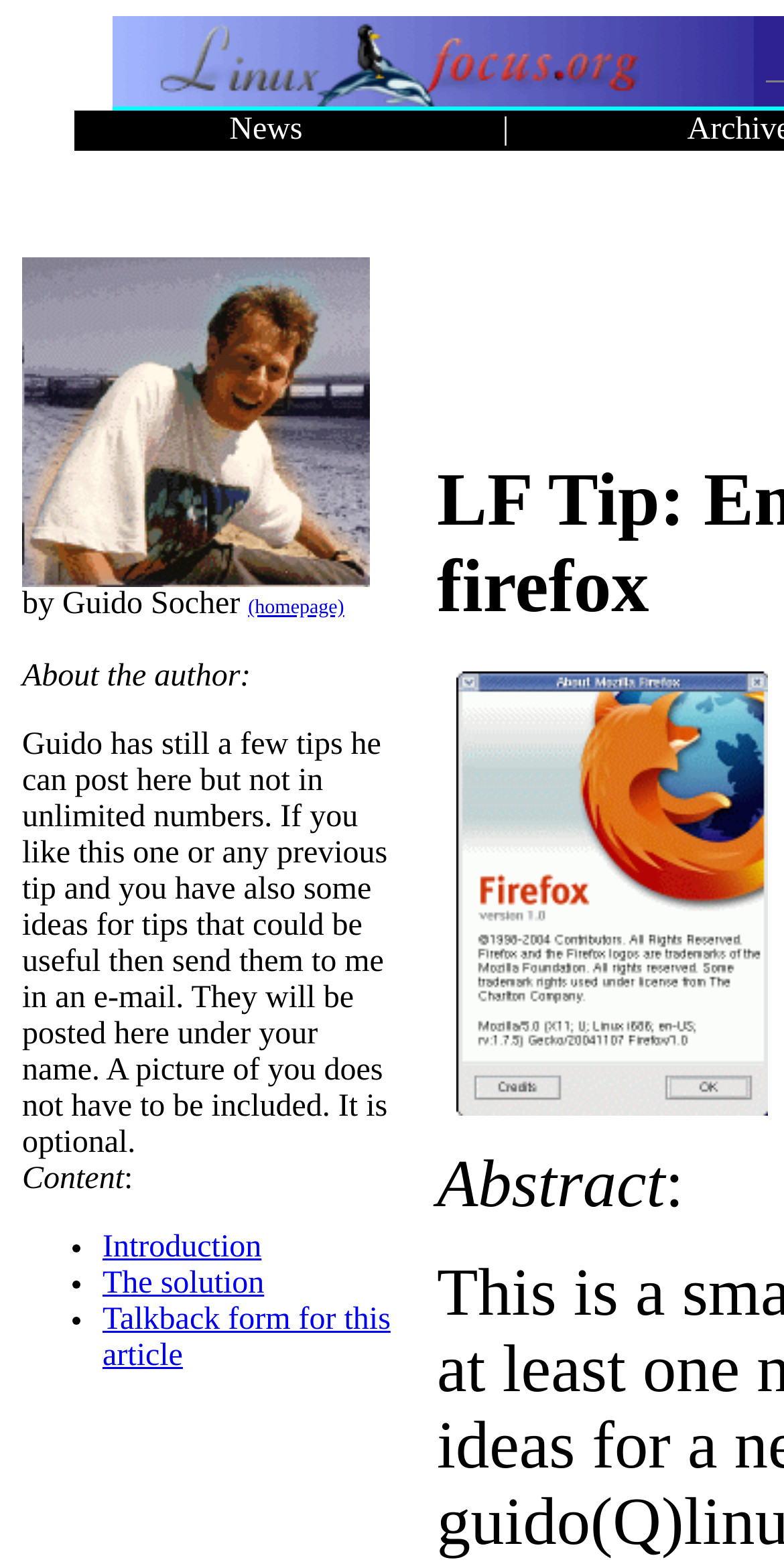What is the format of the article?
Using the image as a reference, answer with just one word or a short phrase.

List format